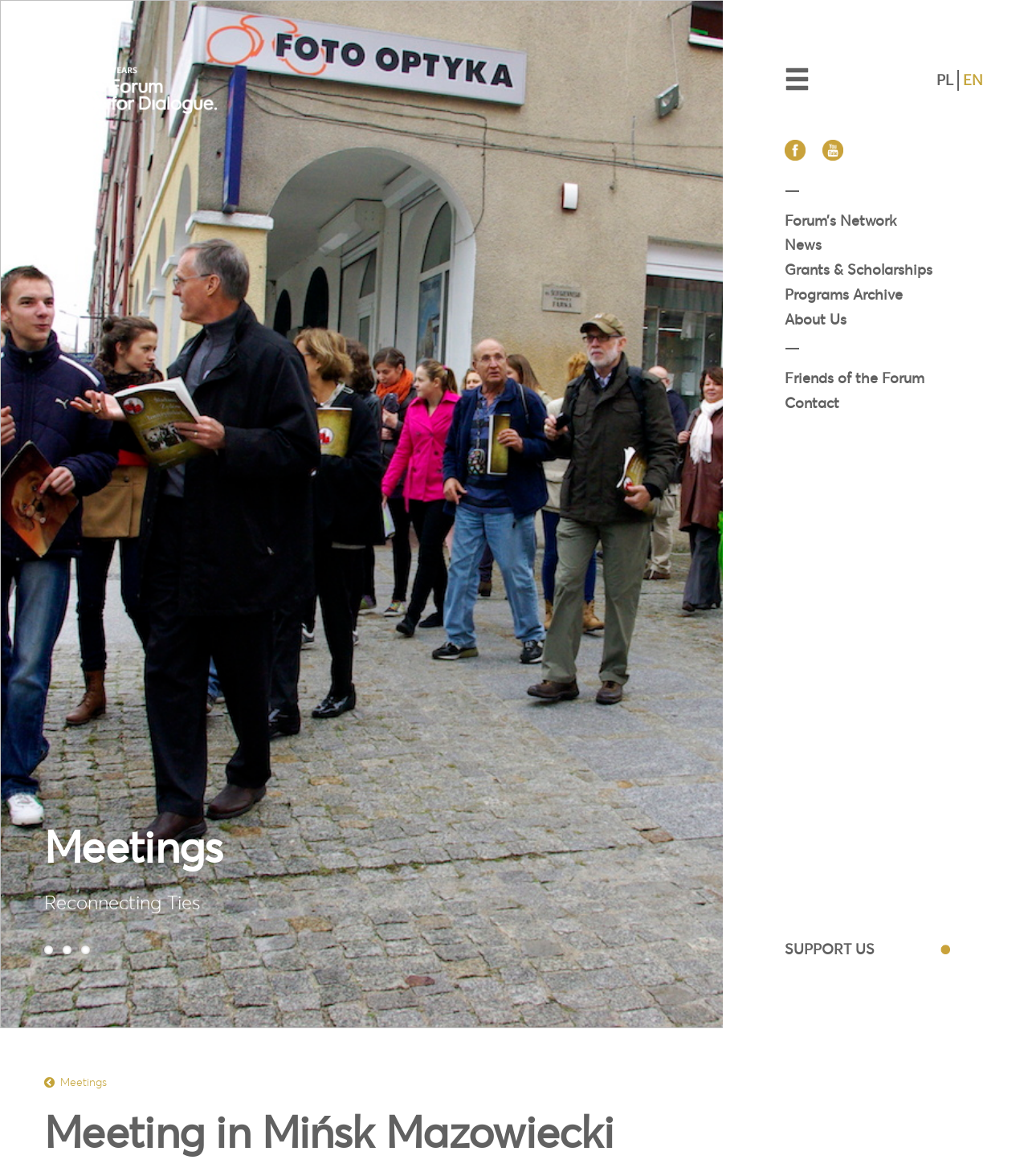Ascertain the bounding box coordinates for the UI element detailed here: "Programs Archive". The coordinates should be provided as [left, top, right, bottom] with each value being a float between 0 and 1.

[0.763, 0.242, 0.878, 0.258]